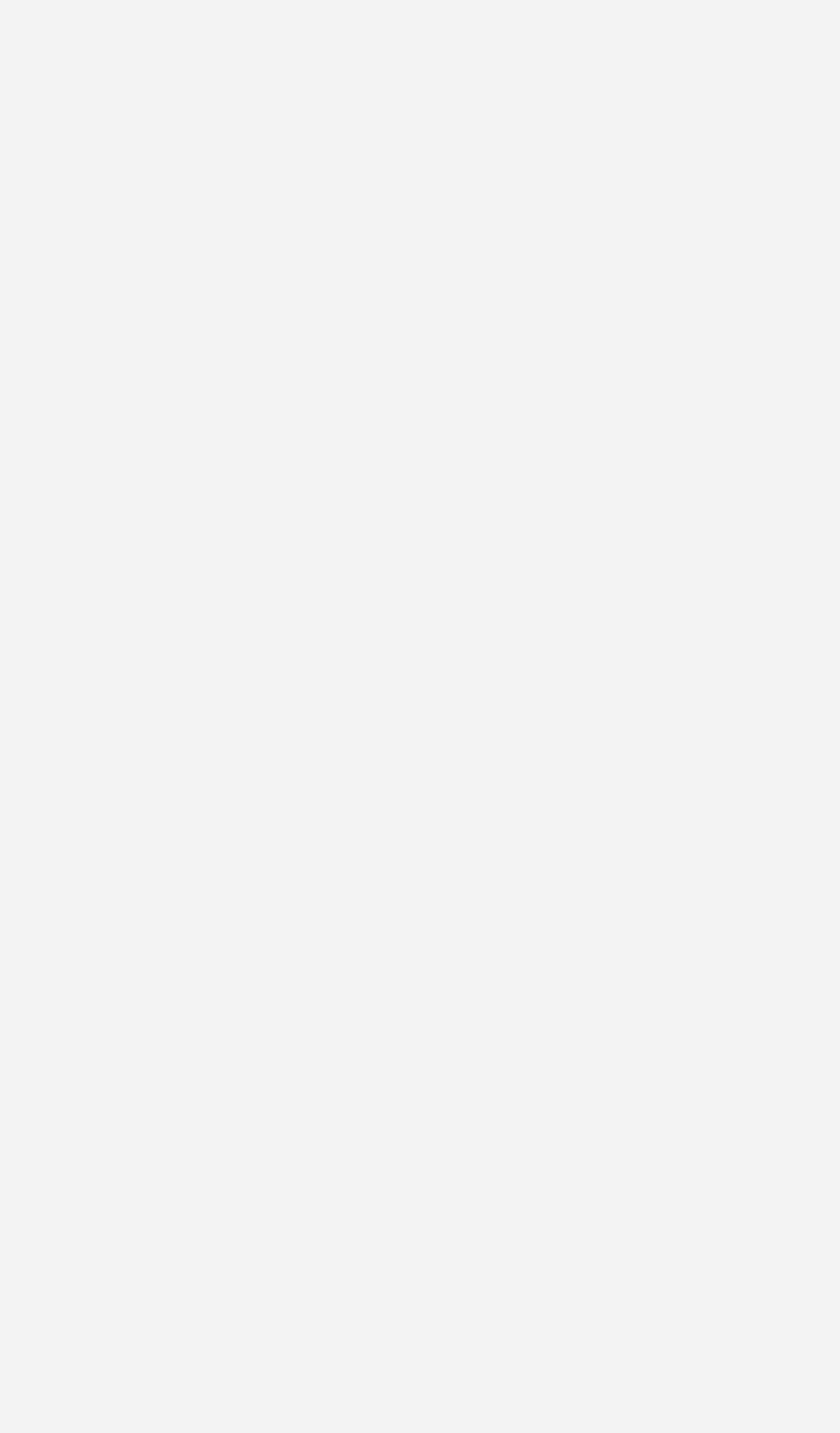What is the date and time of the post?
Examine the screenshot and reply with a single word or phrase.

15 de novembre de 2017 12:54